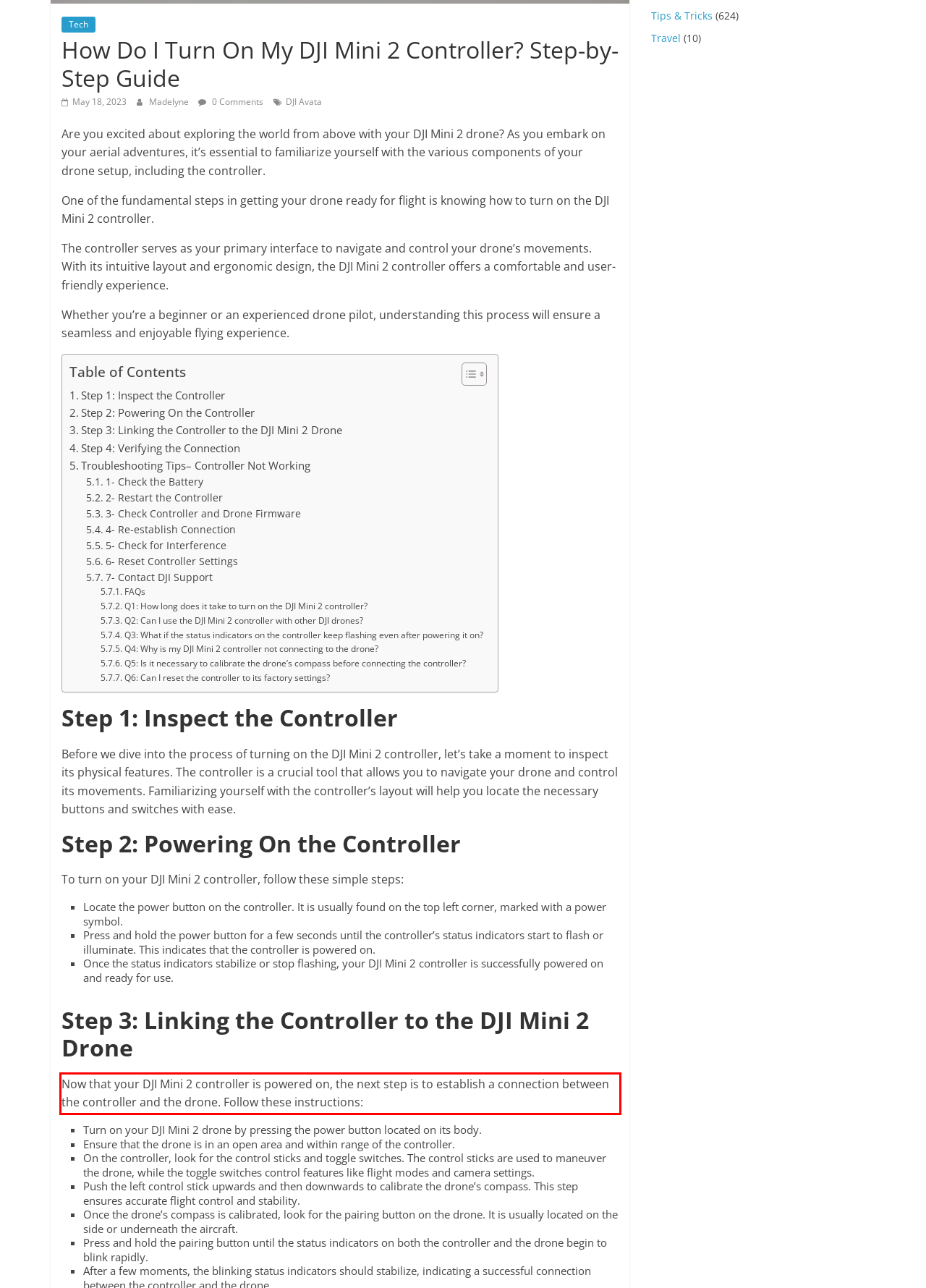Analyze the screenshot of the webpage and extract the text from the UI element that is inside the red bounding box.

Now that your DJI Mini 2 controller is powered on, the next step is to establish a connection between the controller and the drone. Follow these instructions: